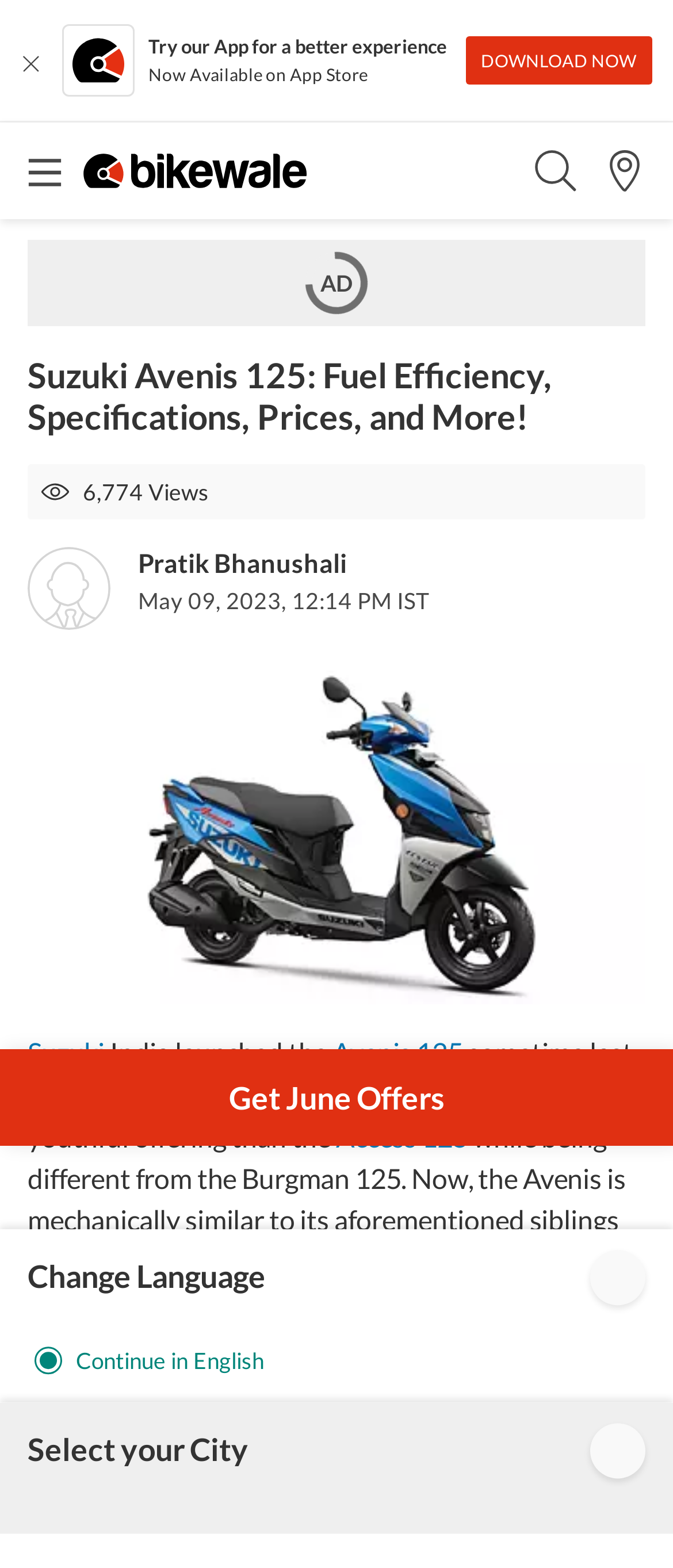Locate the bounding box coordinates of the clickable region necessary to complete the following instruction: "Visit the BikeWale homepage". Provide the coordinates in the format of four float numbers between 0 and 1, i.e., [left, top, right, bottom].

[0.123, 0.098, 0.456, 0.12]